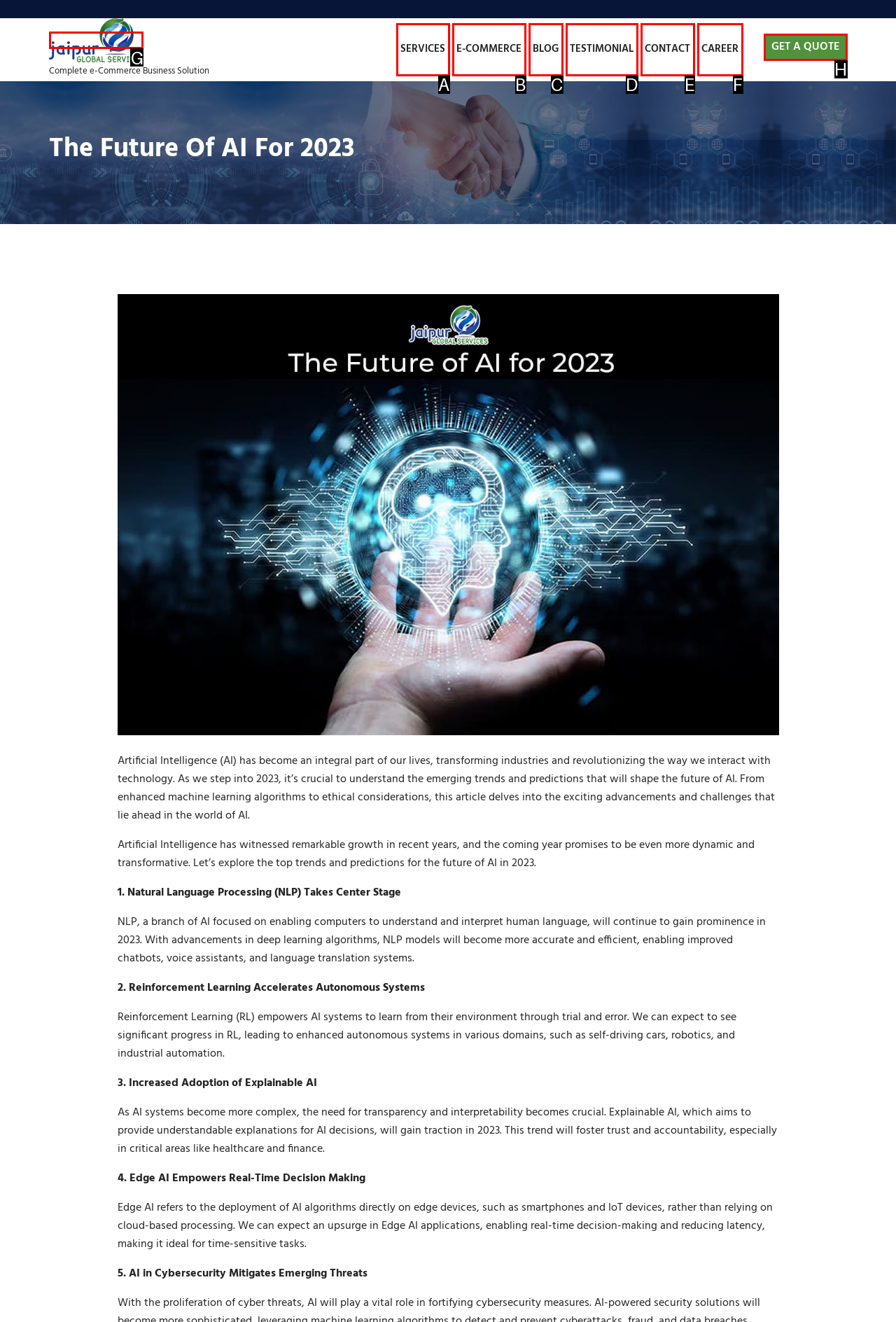Select the HTML element that needs to be clicked to carry out the task: Read more about the 'Exploratory workshop of “T”'
Provide the letter of the correct option.

None